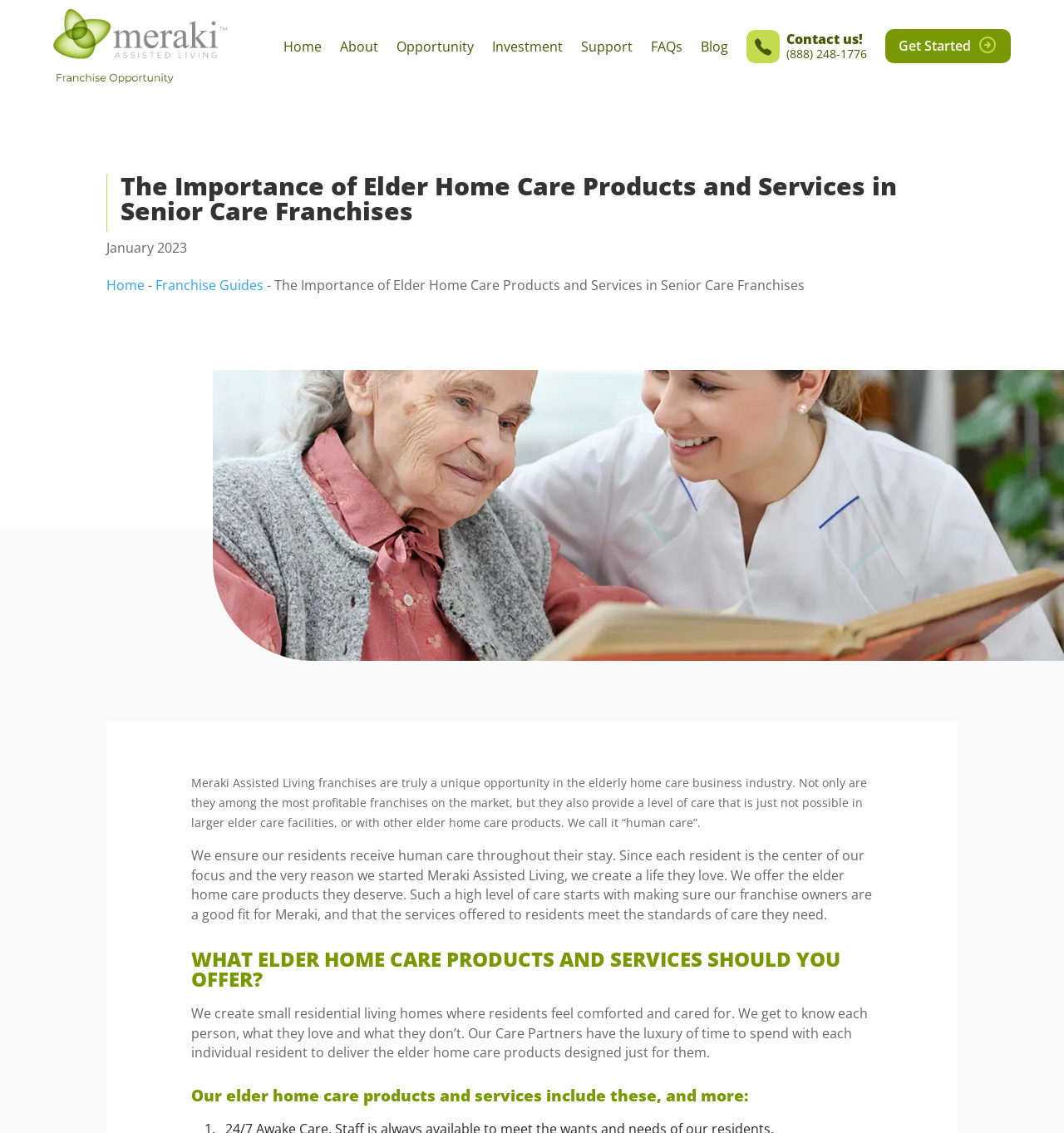What is the name of the logo on the top left?
Please answer the question with a single word or phrase, referencing the image.

Meraki